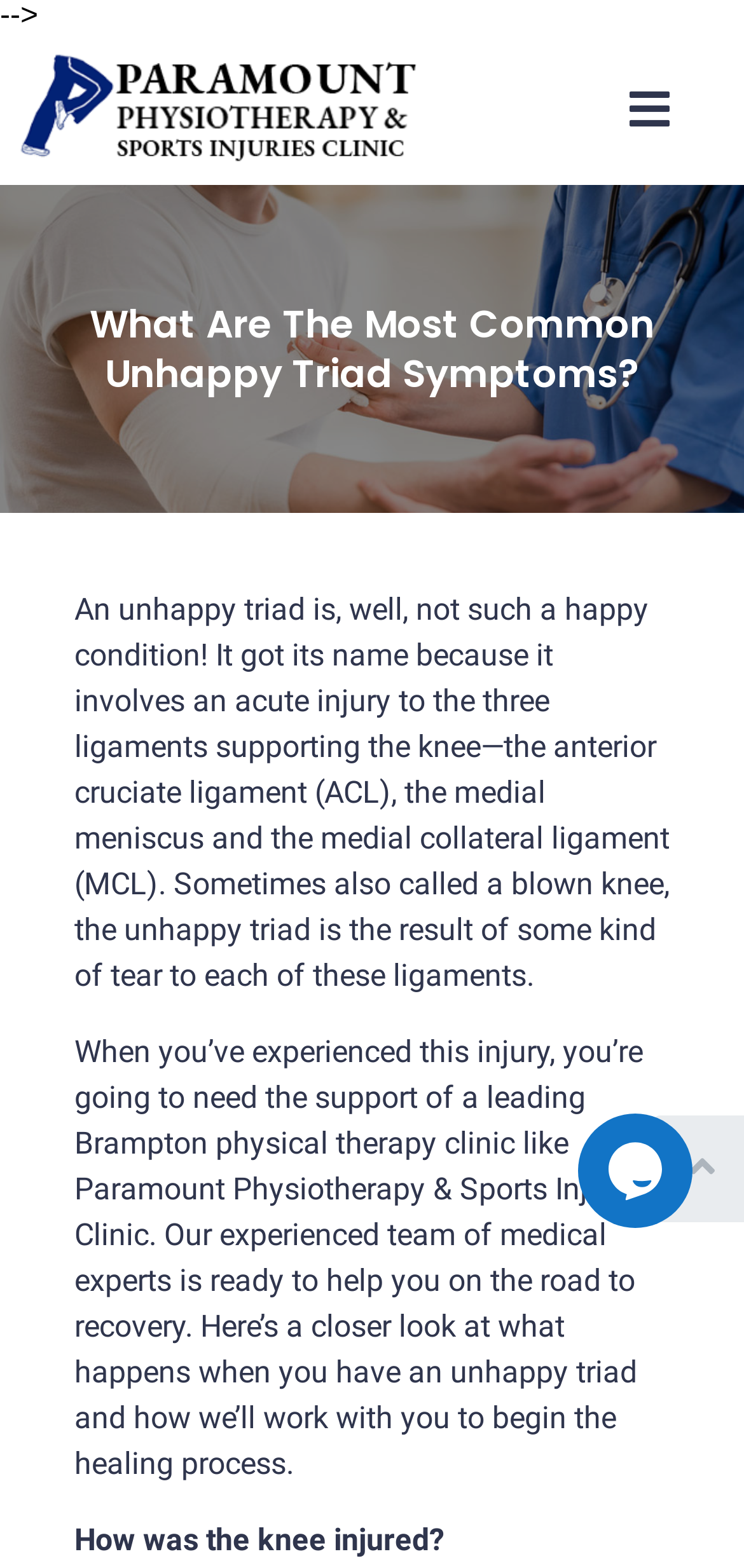How many textboxes are there in the consultation form?
Please provide a single word or phrase in response based on the screenshot.

4